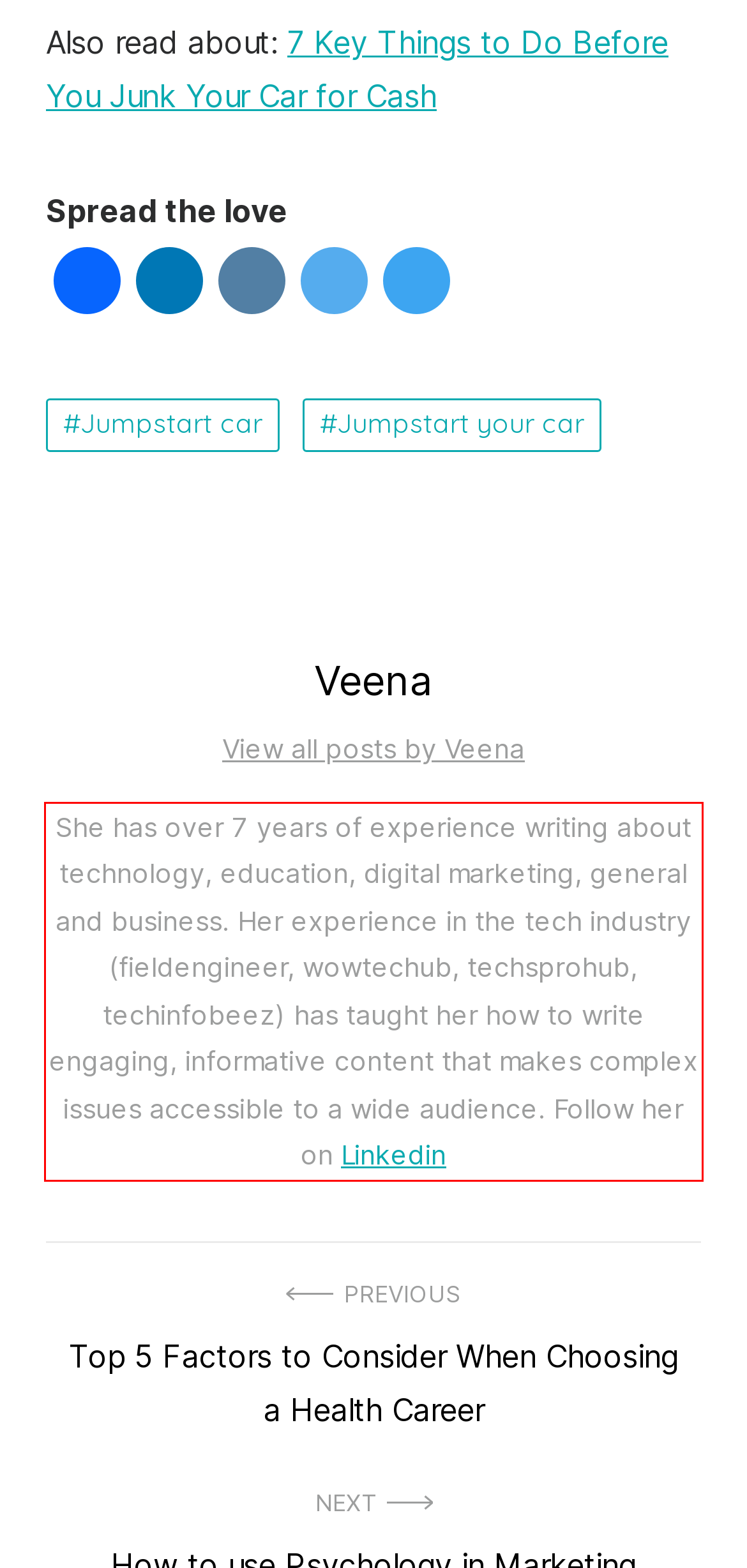Please analyze the provided webpage screenshot and perform OCR to extract the text content from the red rectangle bounding box.

She has over 7 years of experience writing about technology, education, digital marketing, general and business. Her experience in the tech industry (fieldengineer, wowtechub, techsprohub, techinfobeez) has taught her how to write engaging, informative content that makes complex issues accessible to a wide audience. Follow her on Linkedin